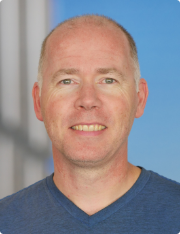With reference to the image, please provide a detailed answer to the following question: What color is Huib's shirt?

The caption describes Huib's attire as a blue v-neck shirt, which is a prominent feature of his appearance in the image.